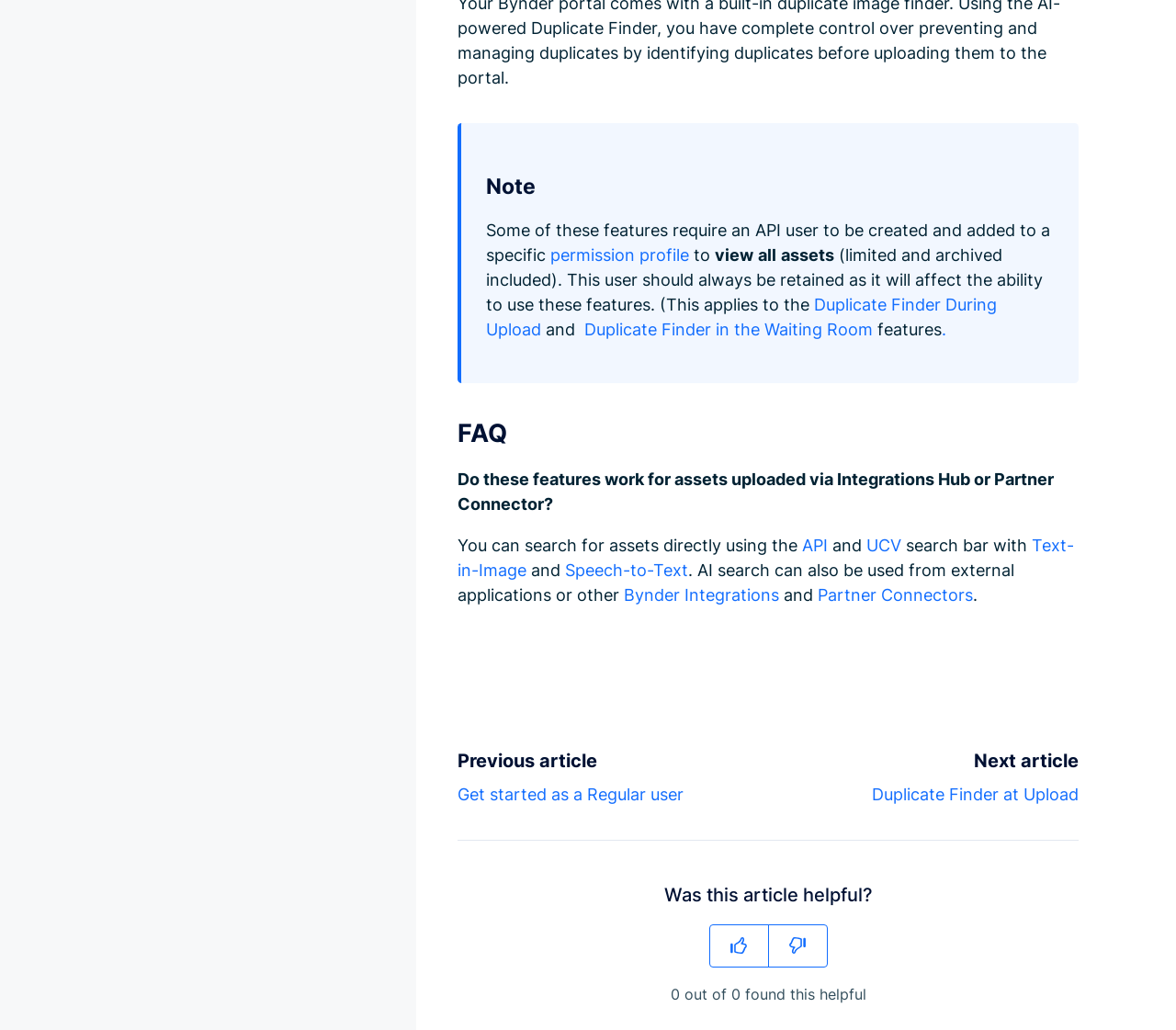Please find the bounding box coordinates for the clickable element needed to perform this instruction: "Click on 'This article was helpful'".

[0.603, 0.897, 0.654, 0.939]